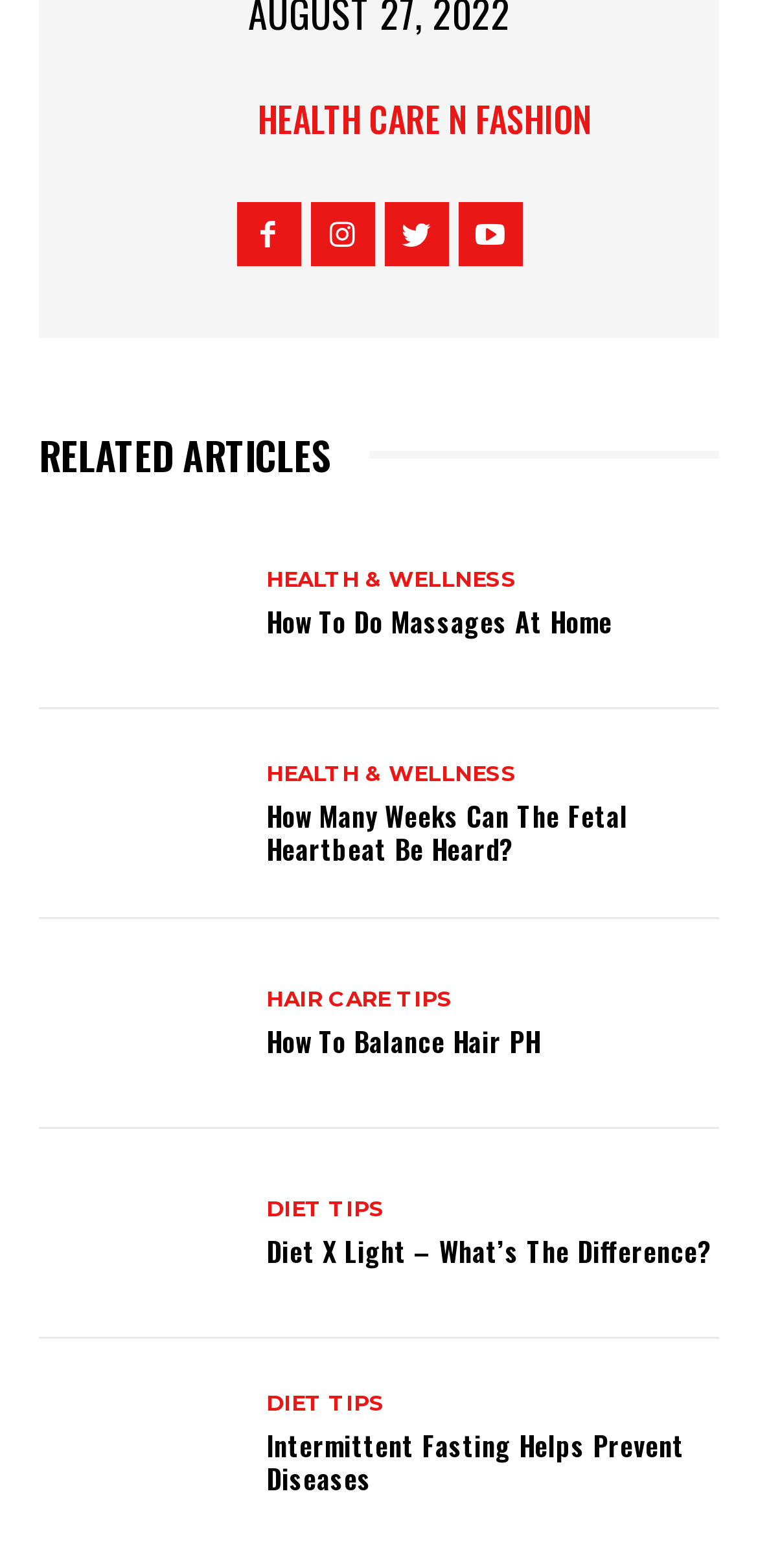Please reply to the following question using a single word or phrase: 
What is the category of the article 'How To Do Massages At Home'?

HEALTH & WELLNESS